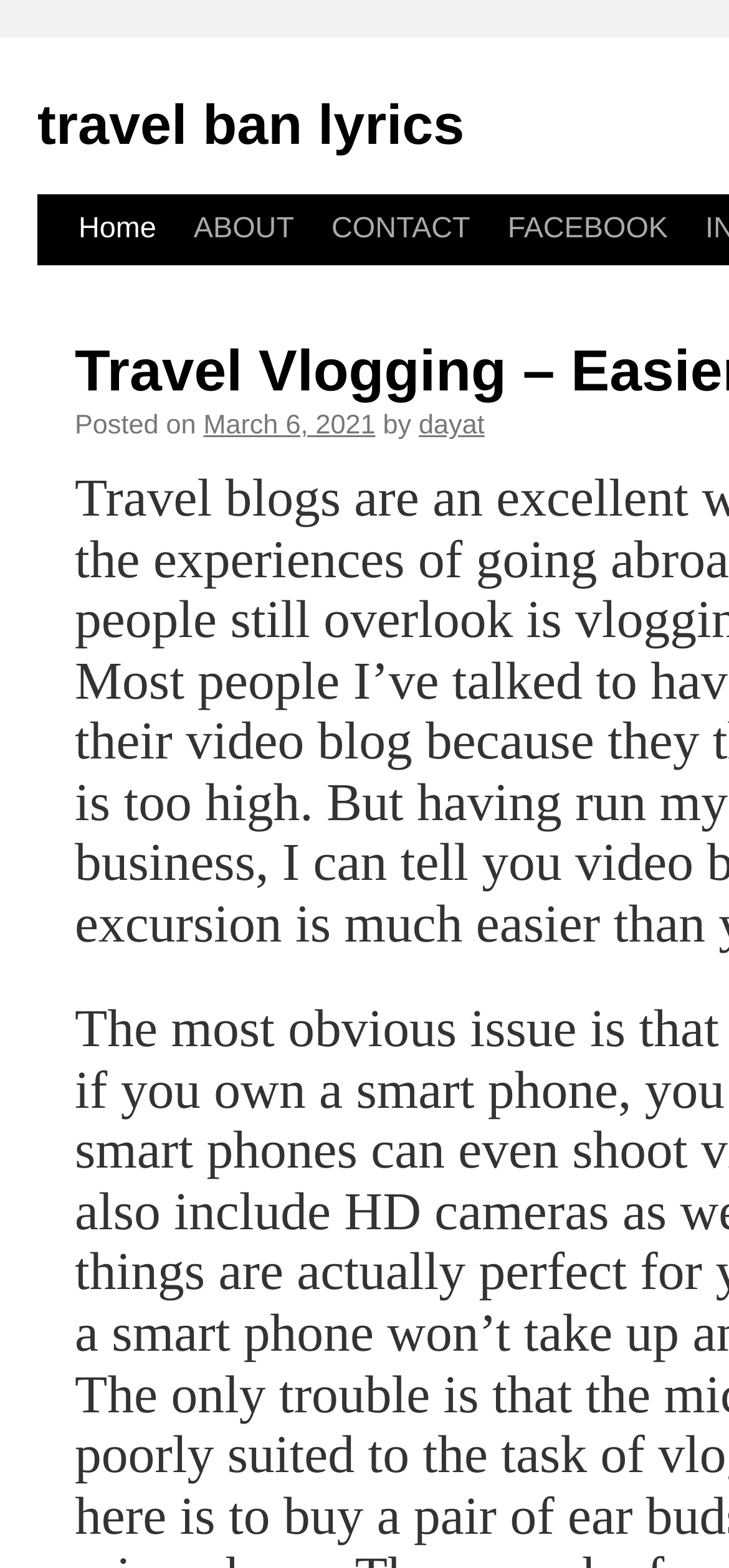What is the primary heading on this webpage?

travel ban lyrics